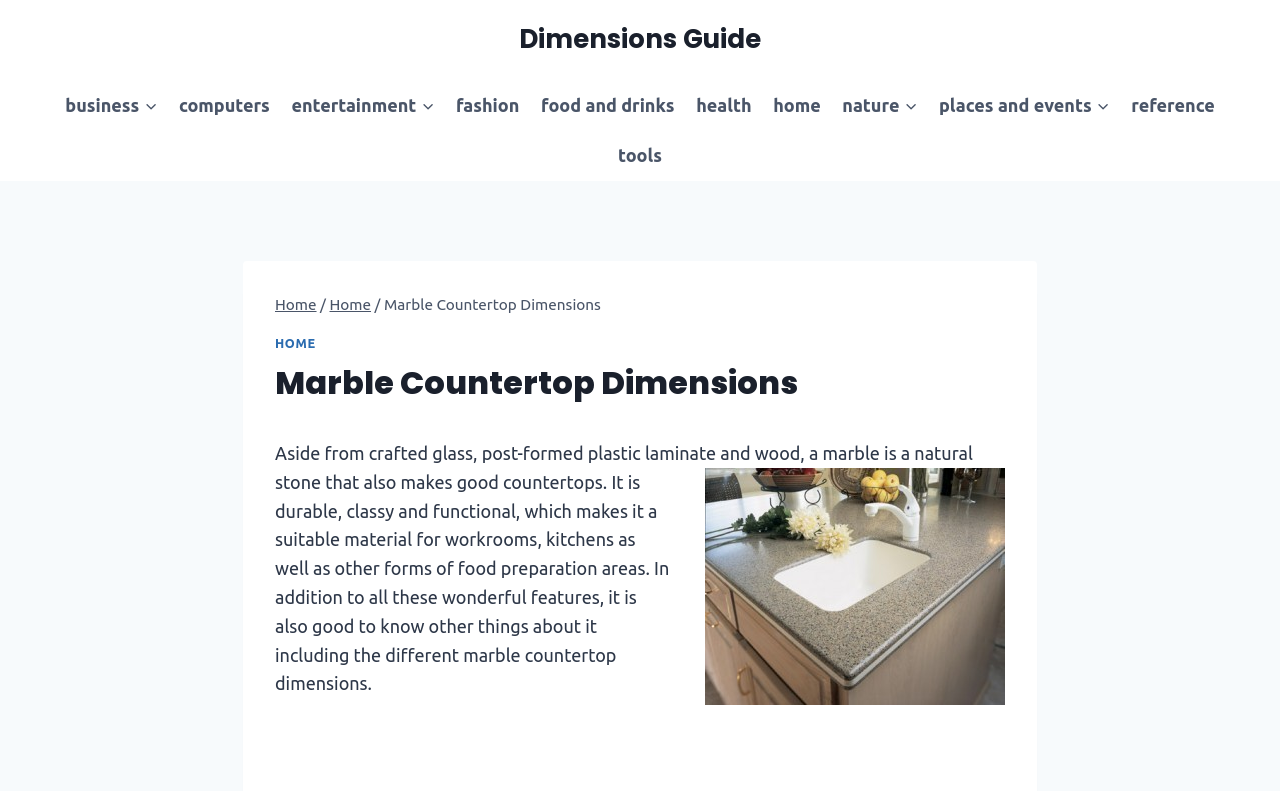Please locate the bounding box coordinates for the element that should be clicked to achieve the following instruction: "Expand the 'Business' menu". Ensure the coordinates are given as four float numbers between 0 and 1, i.e., [left, top, right, bottom].

[0.112, 0.101, 0.124, 0.165]